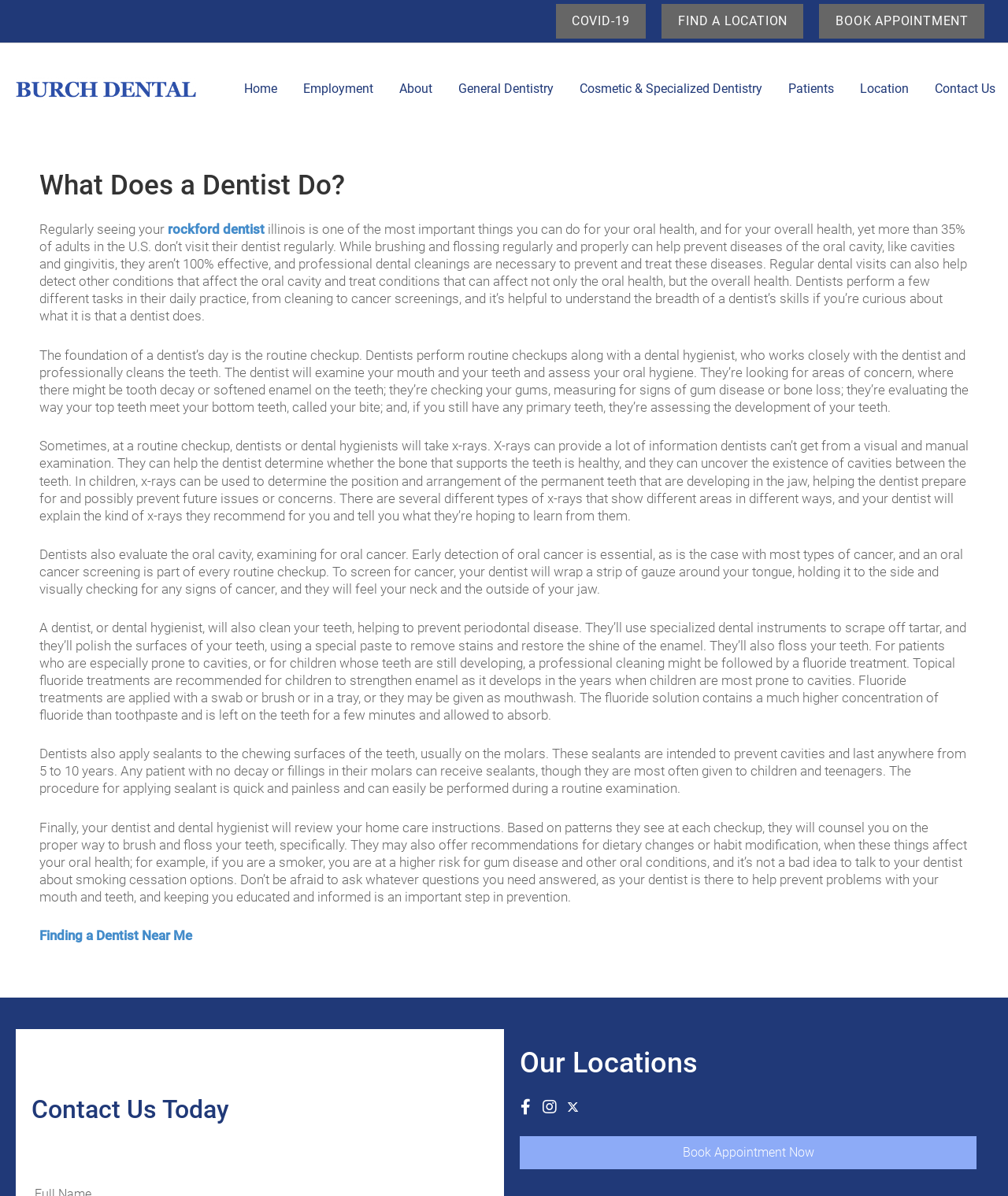Can you look at the image and give a comprehensive answer to the question:
What is the purpose of an oral cancer screening?

The webpage explains that an oral cancer screening is part of every routine checkup, and is essential for early detection of oral cancer, which is crucial for effective treatment.